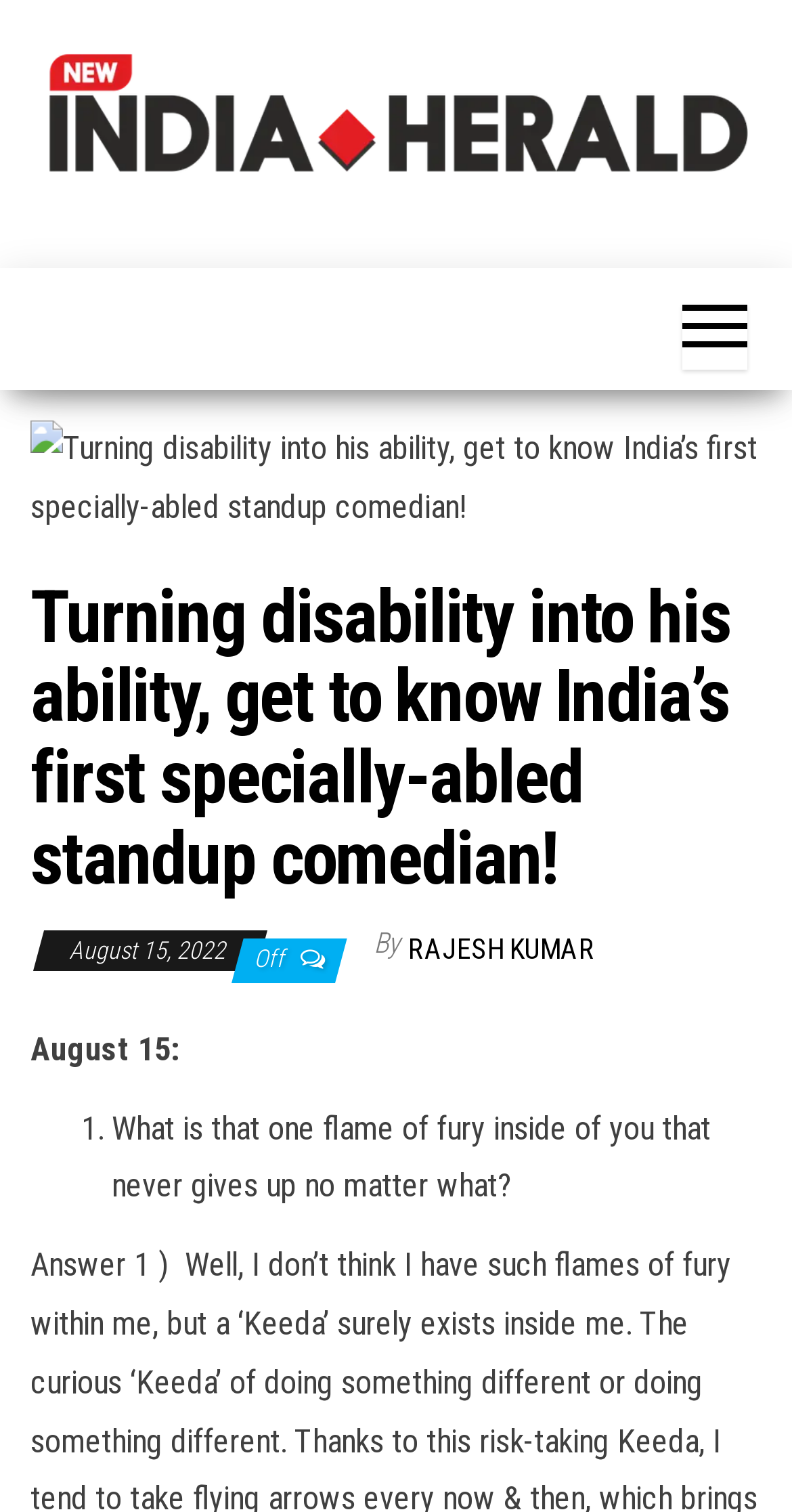Can you give a comprehensive explanation to the question given the content of the image?
What is the name of the author of the article?

I found the author's name by looking at the text 'By' followed by a link with the text 'RAJESH KUMAR', which indicates that RAJESH KUMAR is the author of the article.